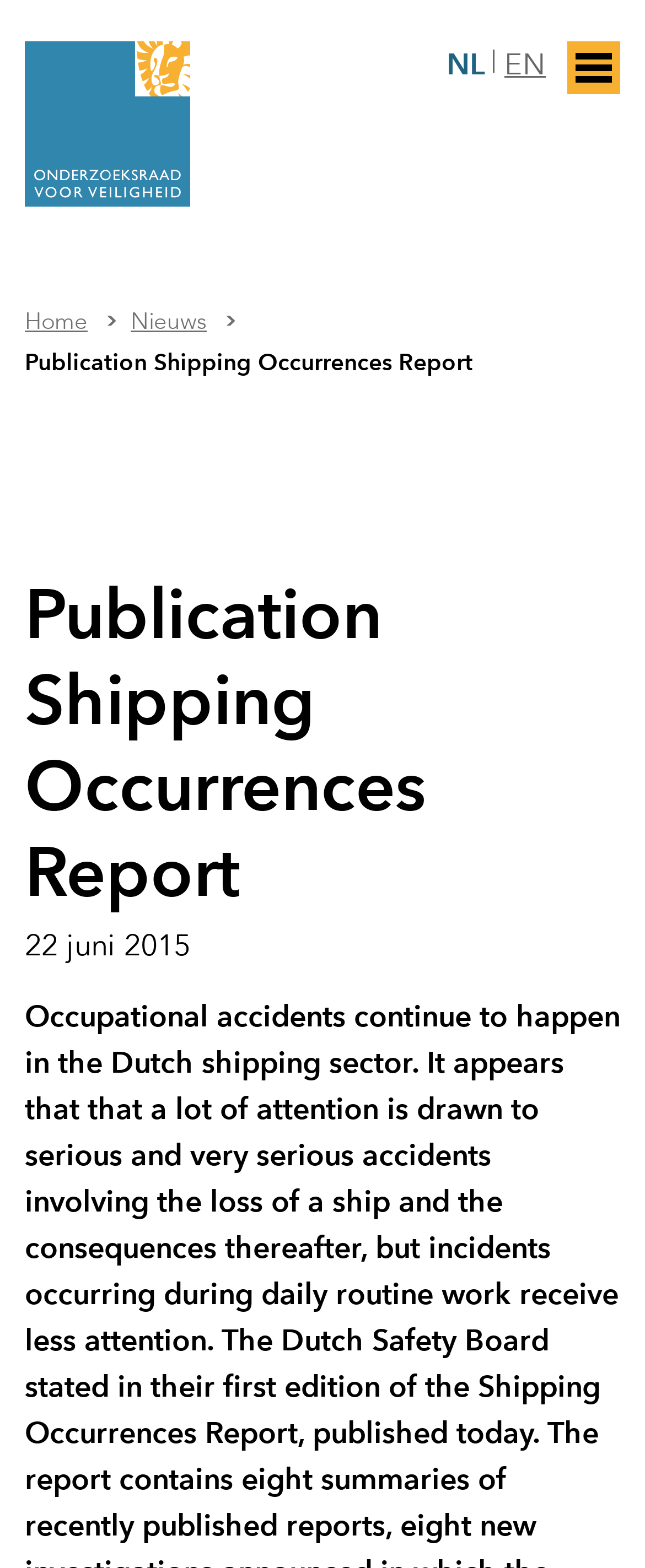Locate the bounding box of the UI element with the following description: "alt="Logo Onderzoeksraad voor Veiligheid"".

[0.038, 0.026, 0.295, 0.132]